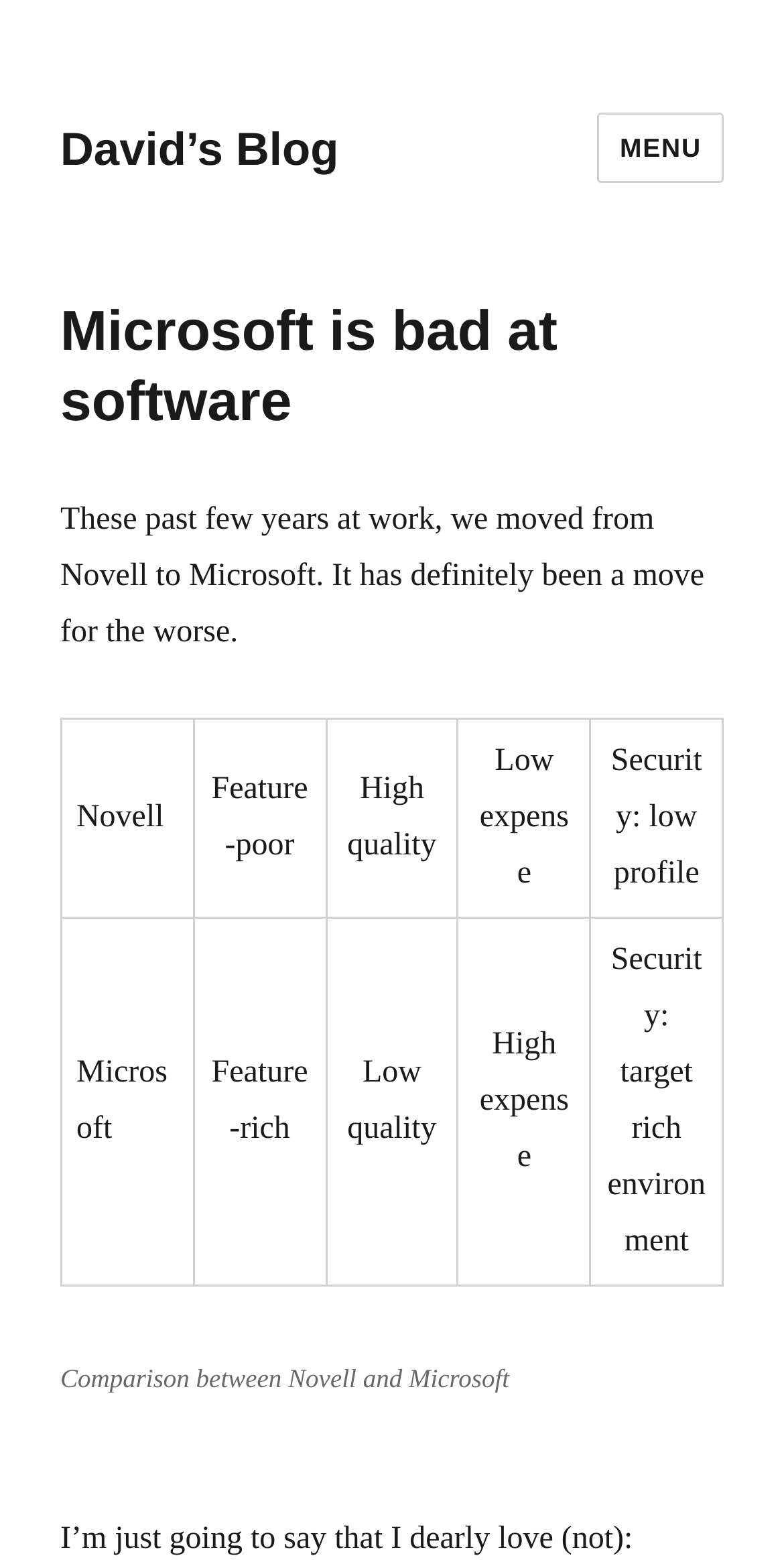From the element description David’s Blog, predict the bounding box coordinates of the UI element. The coordinates must be specified in the format (top-left x, top-left y, bottom-right x, bottom-right y) and should be within the 0 to 1 range.

[0.077, 0.078, 0.432, 0.111]